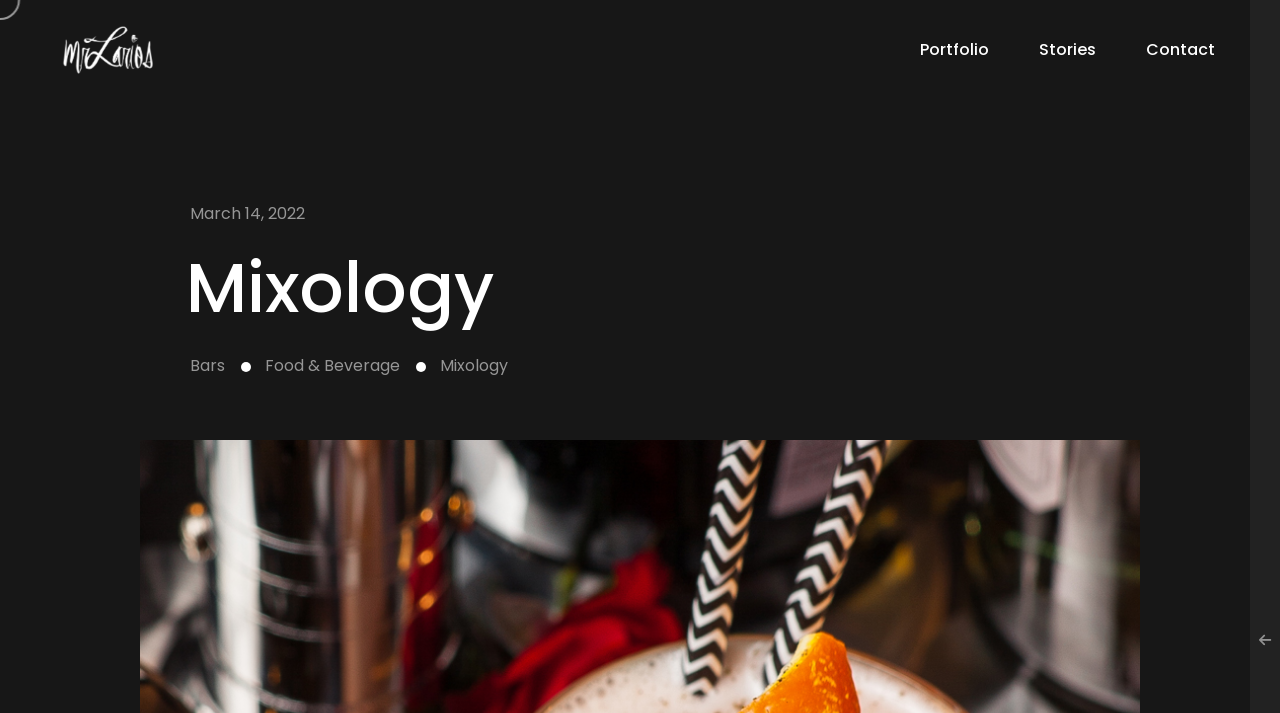Locate the bounding box of the UI element with the following description: "alt="Logo Black"".

[0.047, 0.035, 0.122, 0.105]